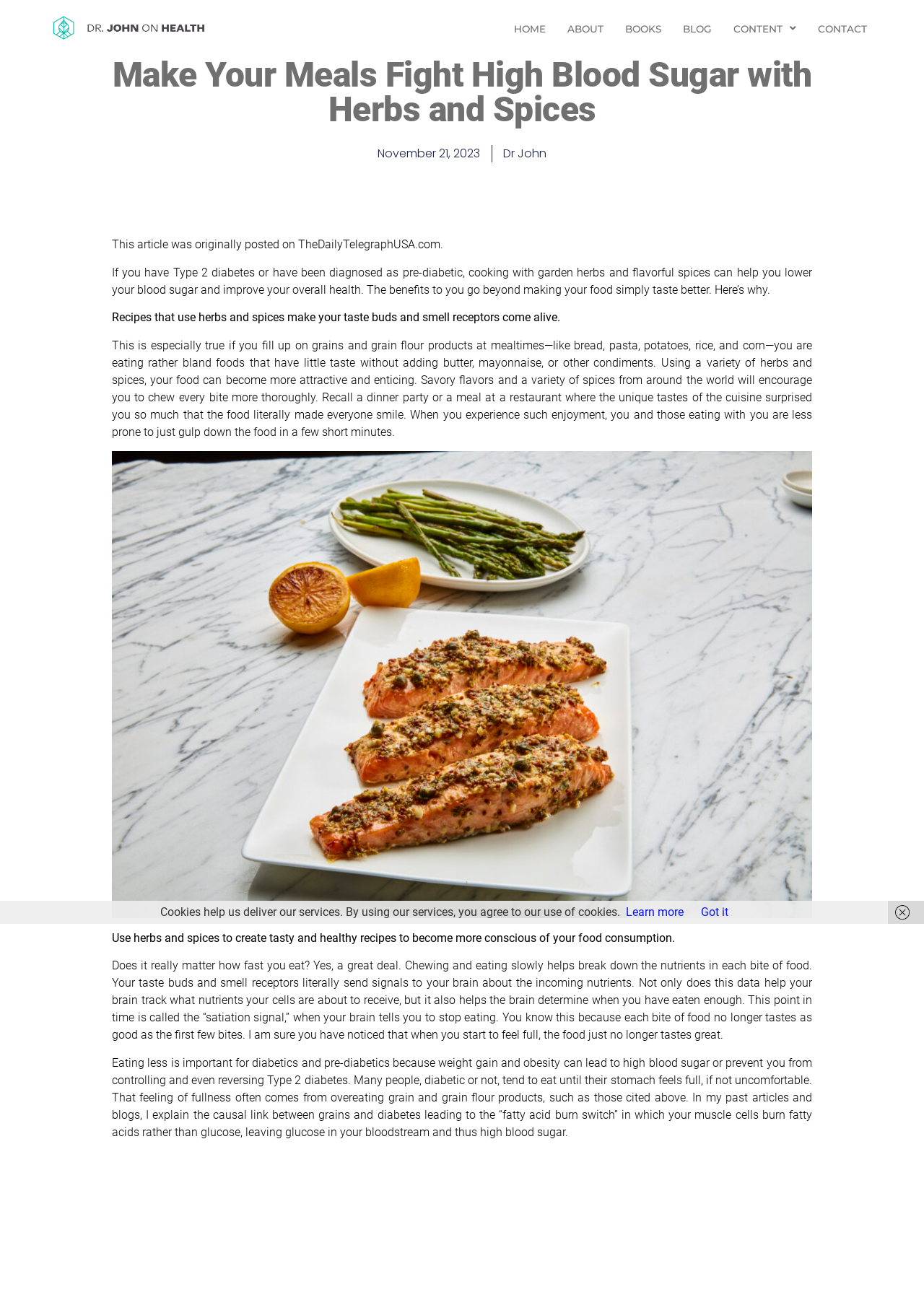Answer in one word or a short phrase: 
What happens when you eat slowly?

Brain tracks nutrients